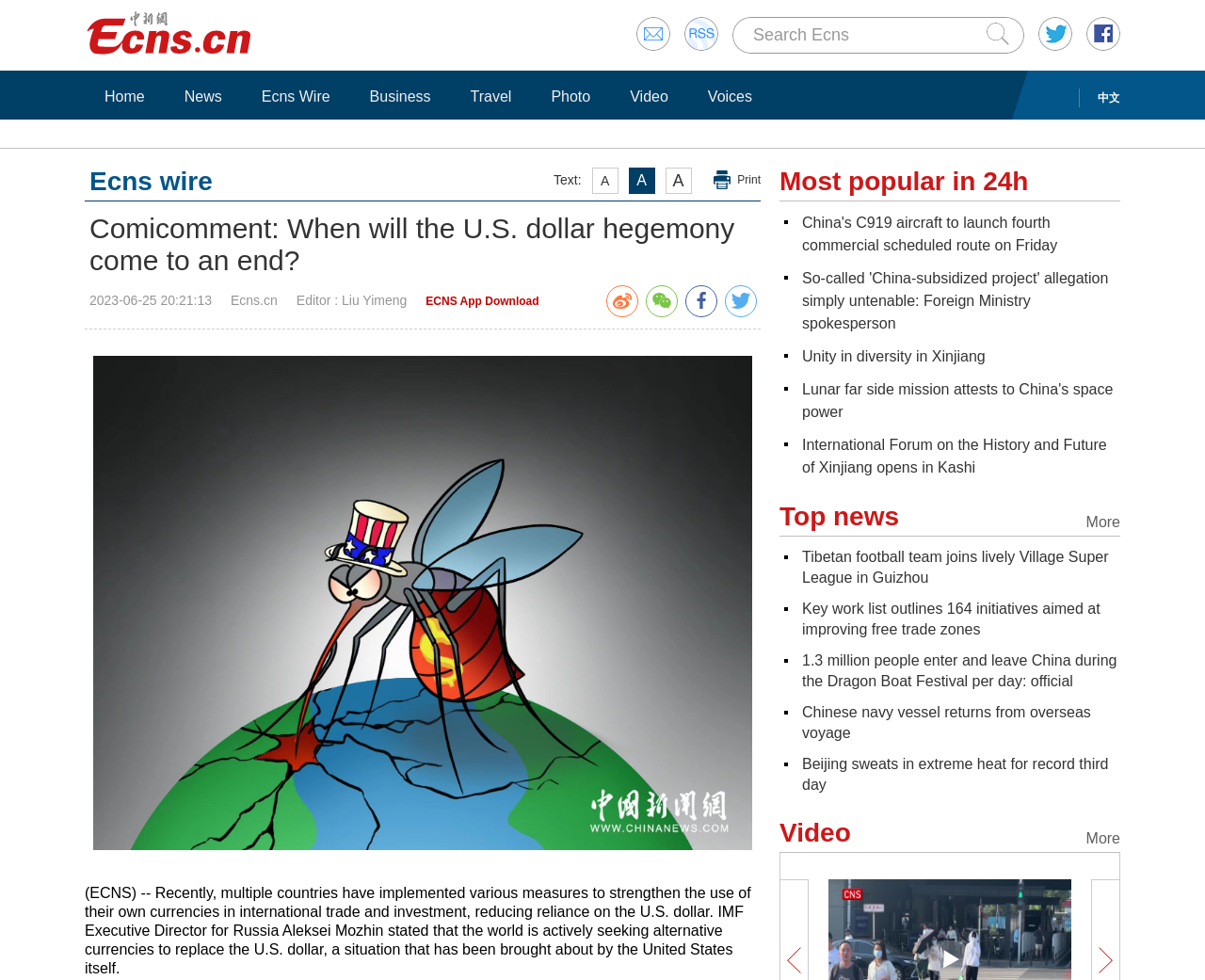Detail the webpage's structure and highlights in your description.

This webpage is about Comicomment, a news website, with a focus on the article "When will the U.S. dollar hegemony come to an end?" The top section of the page features a search bar with a submit button to the right, and a series of links to different sections of the website, including "Home", "News", "Ecns Wire", "Business", "Travel", "Photo", "Video", and "Voices".

Below the search bar, there is a heading that reads "Text: A A A Print Ecns wire" with three emphasis elements, each containing the text "A", and a link to "Print" to the right. To the left of this heading, there is a link to "Ecns wire".

The main article is titled "Comicomment: When will the U.S. dollar hegemony come to an end?" and is located below the heading. The article is dated "2023-06-25 20:21:13" and has a byline "Editor : Liu Yimeng". The article text discusses how multiple countries are seeking alternative currencies to replace the U.S. dollar.

To the right of the article, there are four social media links, represented by icons. Below the article, there is a section titled "Most popular in 24h" with five links to news articles. Further down, there is a section titled "More Top news" with five more links to news articles, and a link to "More" at the bottom. Finally, there is a section titled "More Video" with a link to "More" at the bottom.

At the very bottom of the page, there is a small text element with a single character, and a copyright notice that reads "Ecns.cn".